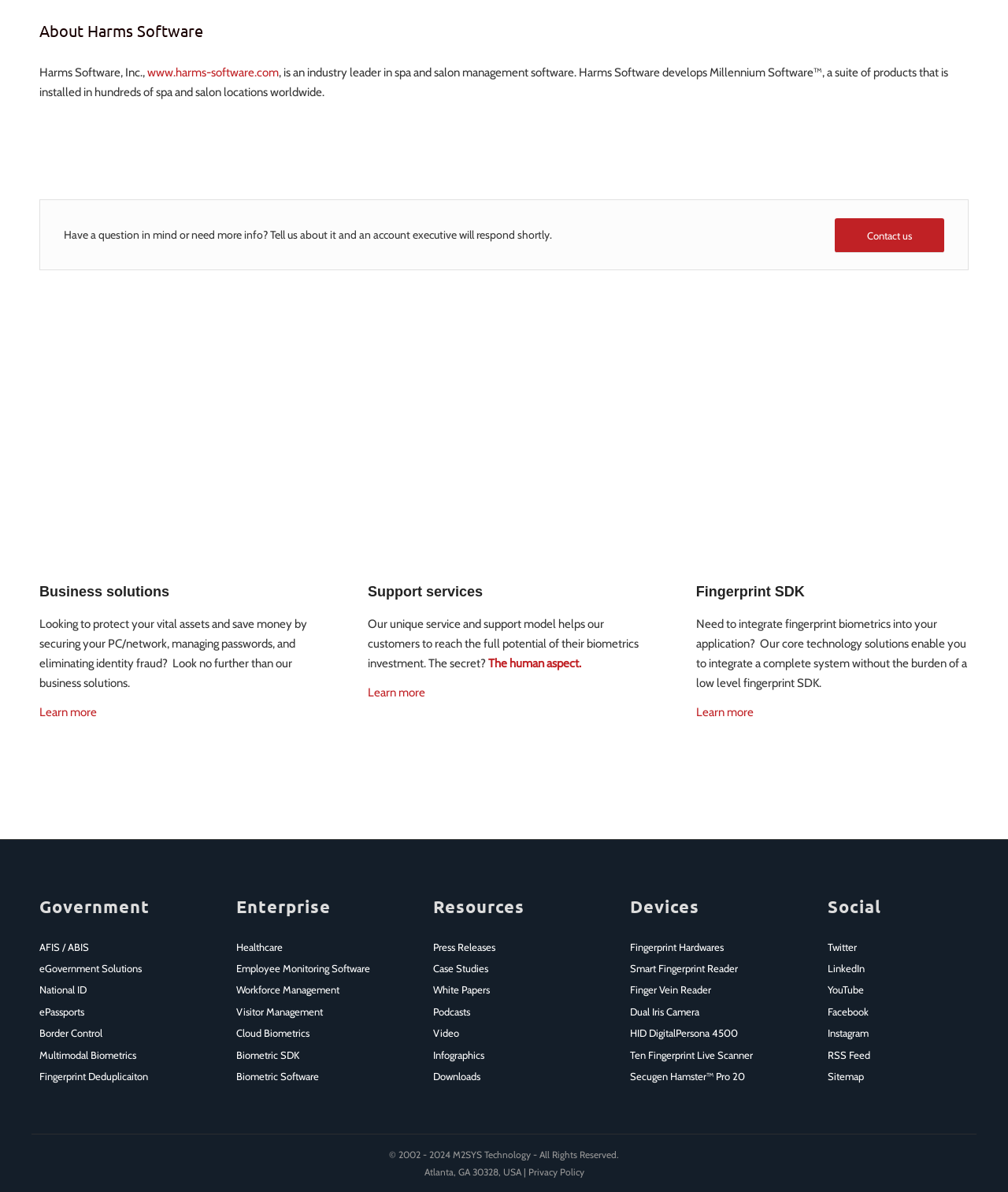Specify the bounding box coordinates of the area to click in order to follow the given instruction: "Learn more about business solutions."

[0.039, 0.592, 0.096, 0.604]